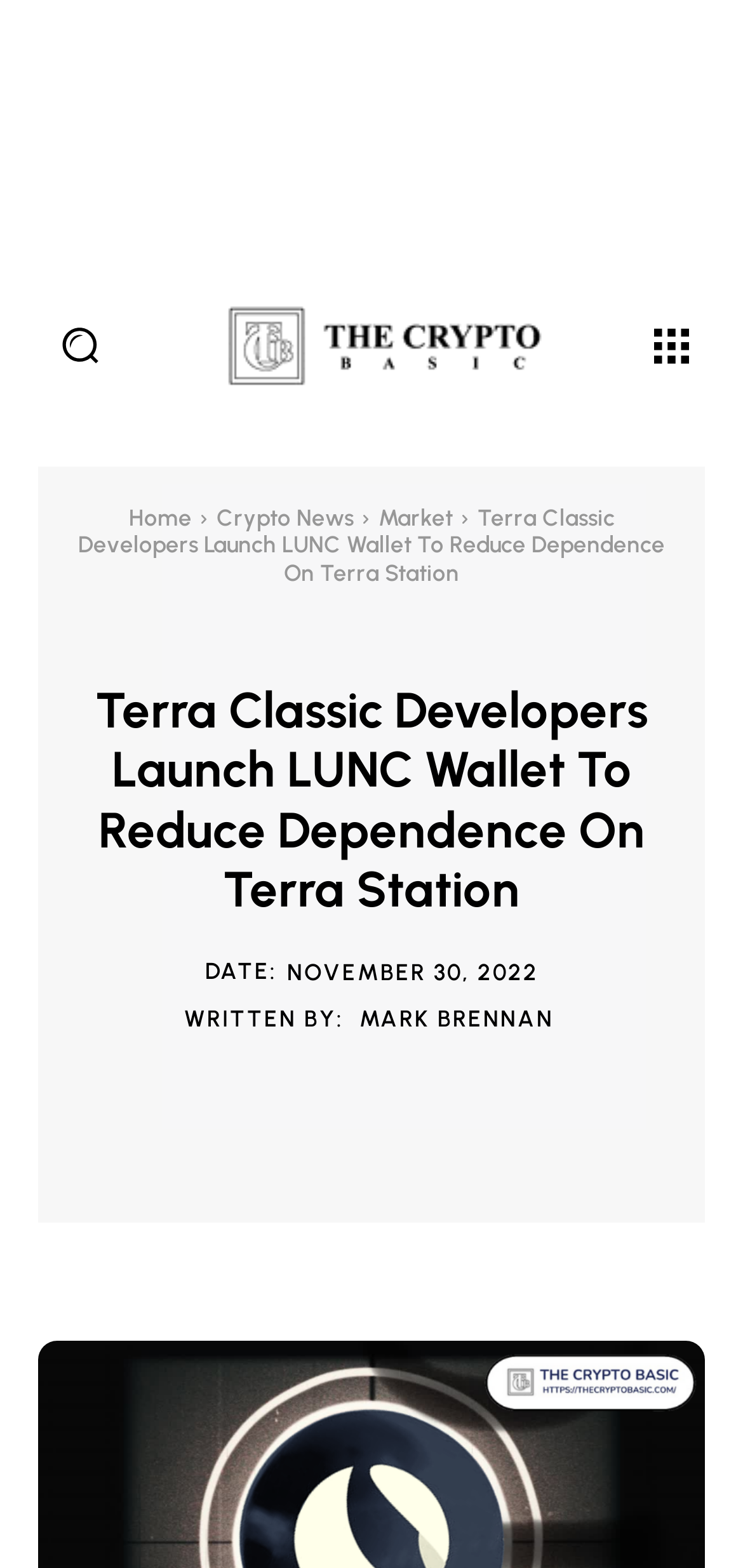What is the main heading displayed on the webpage? Please provide the text.

Terra Classic Developers Launch LUNC Wallet To Reduce Dependence On Terra Station